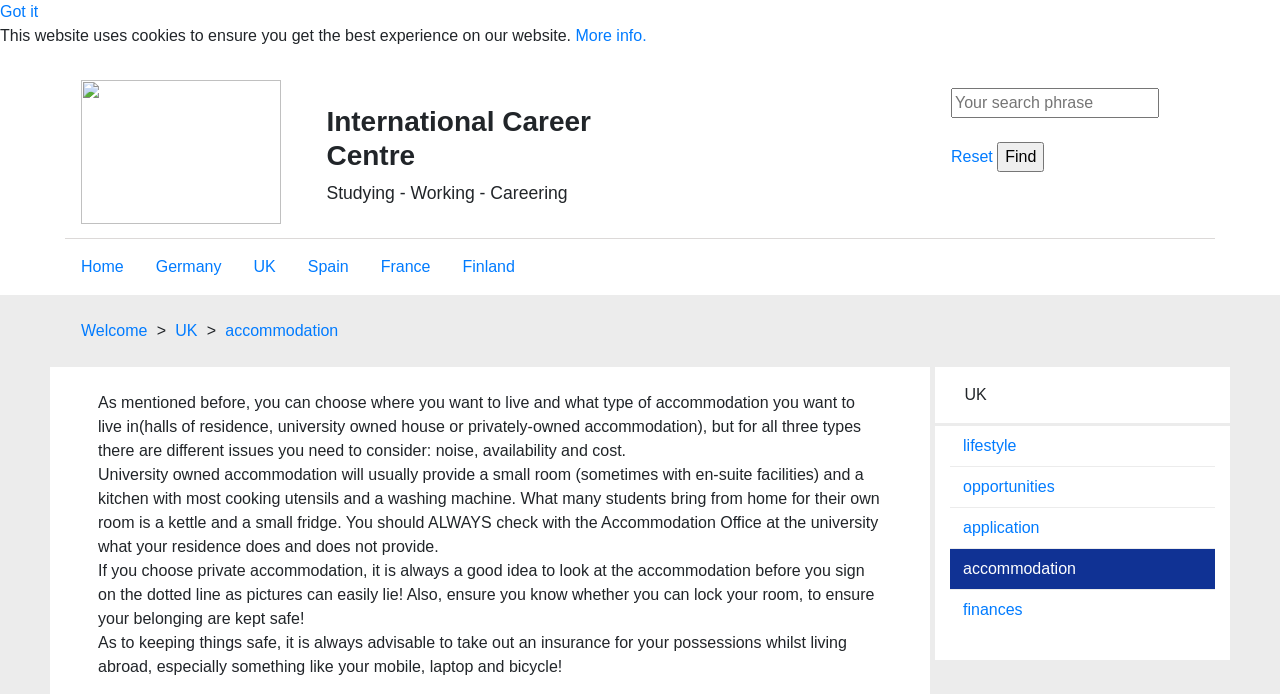Respond with a single word or phrase for the following question: 
What is recommended for keeping belongings safe while living abroad?

Insurance